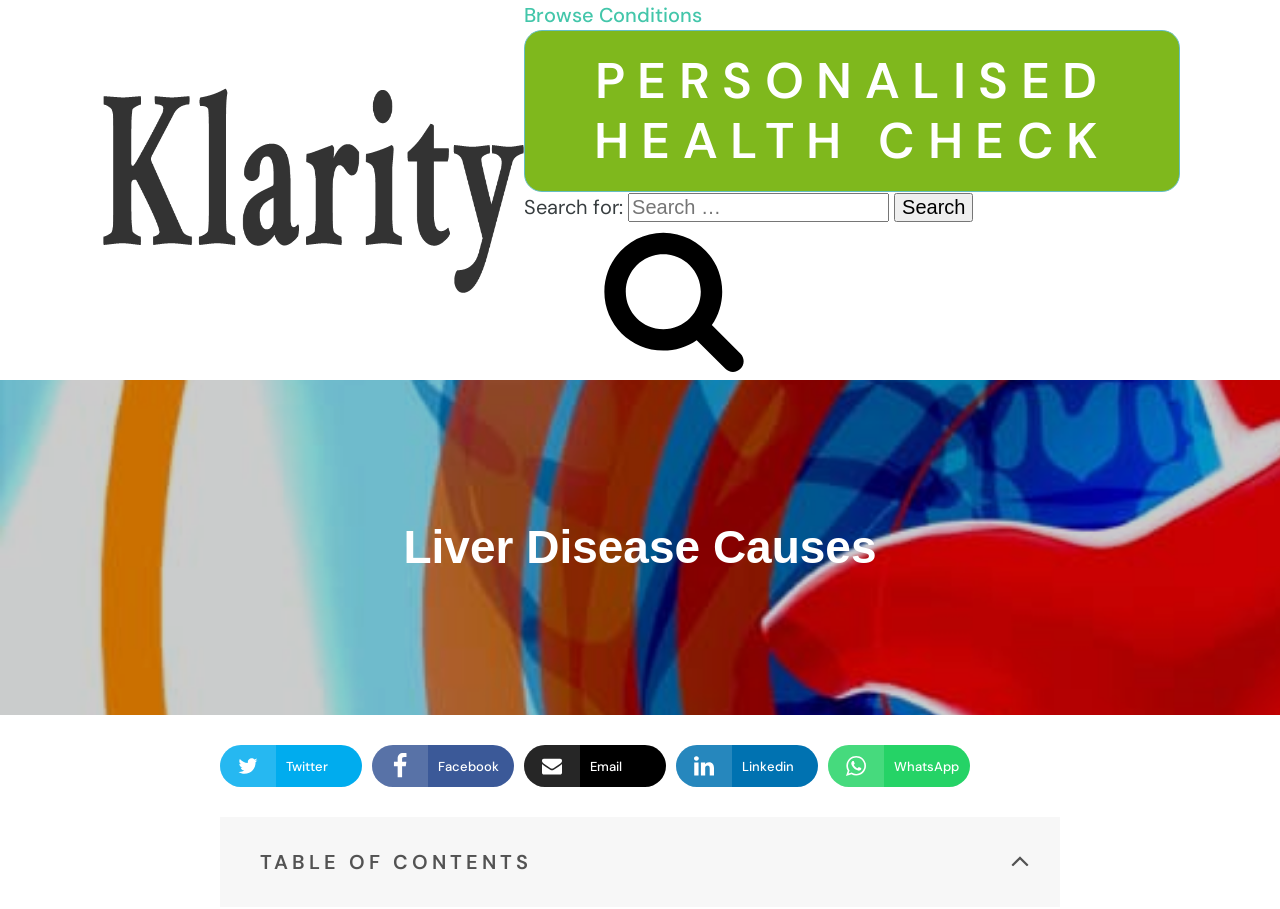Pinpoint the bounding box coordinates of the element you need to click to execute the following instruction: "Browse conditions". The bounding box should be represented by four float numbers between 0 and 1, in the format [left, top, right, bottom].

[0.409, 0.0, 0.549, 0.033]